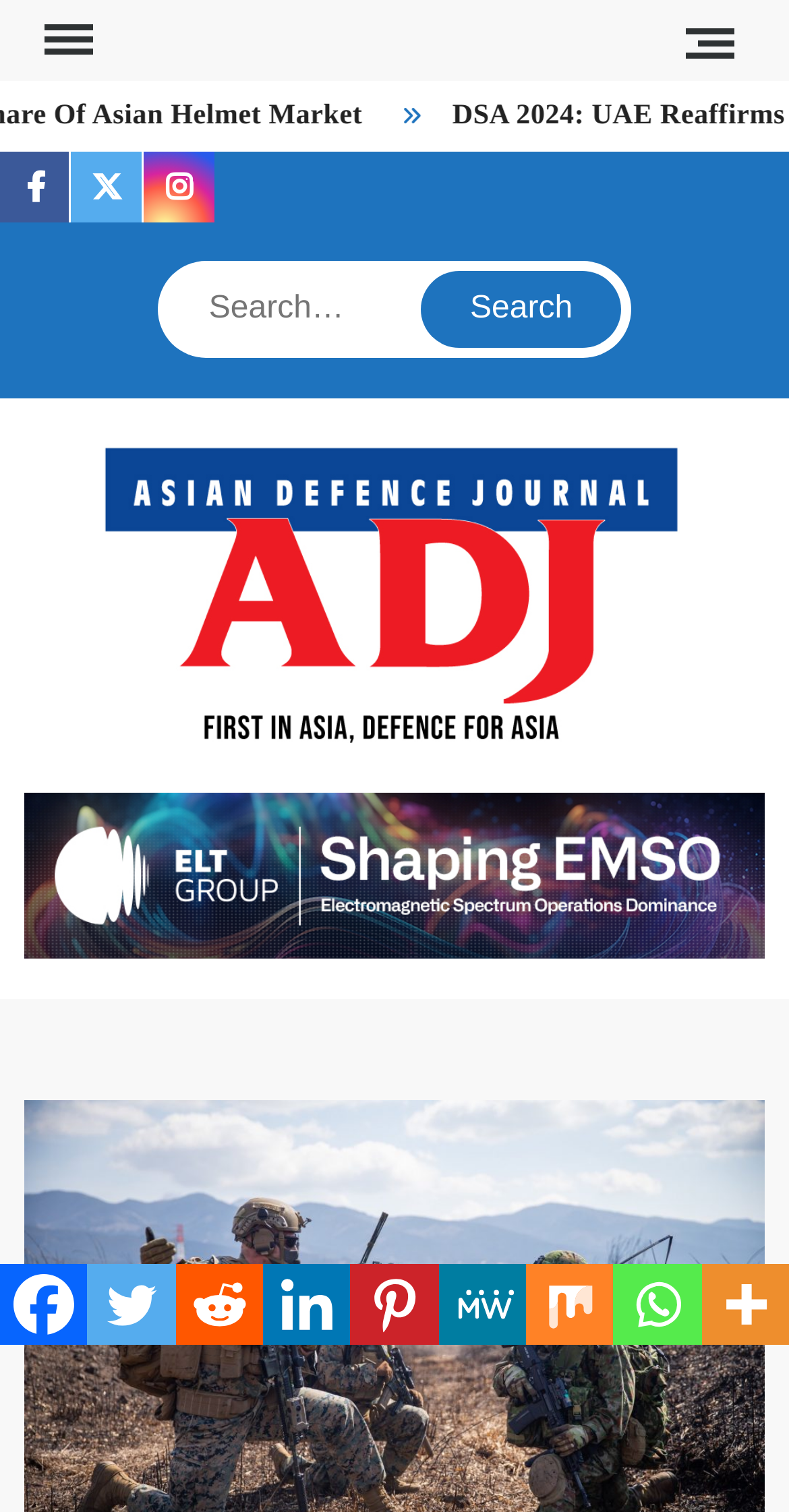Find the bounding box coordinates for the area you need to click to carry out the instruction: "Share on Facebook". The coordinates should be four float numbers between 0 and 1, indicated as [left, top, right, bottom].

[0.0, 0.836, 0.111, 0.889]